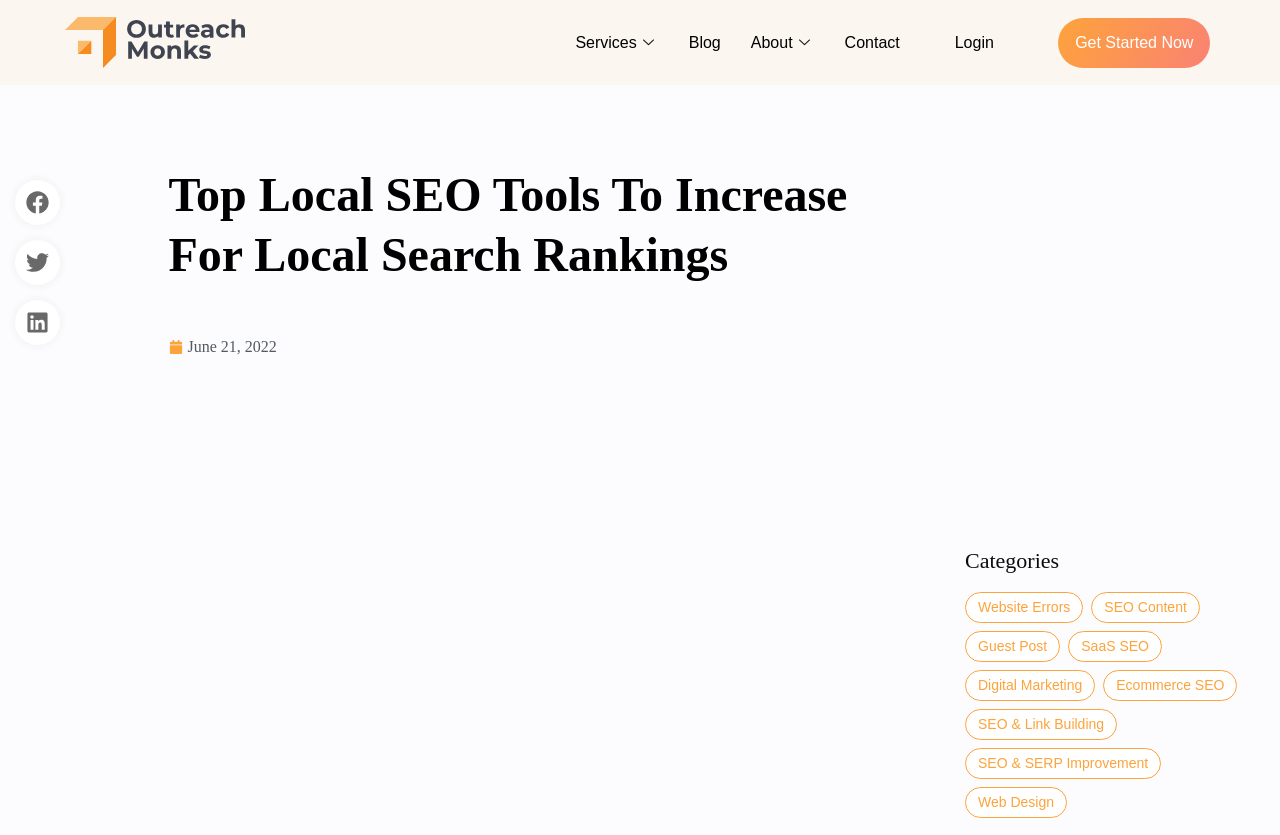Could you find the bounding box coordinates of the clickable area to complete this instruction: "Visit the 'Blog' page"?

[0.526, 0.018, 0.575, 0.084]